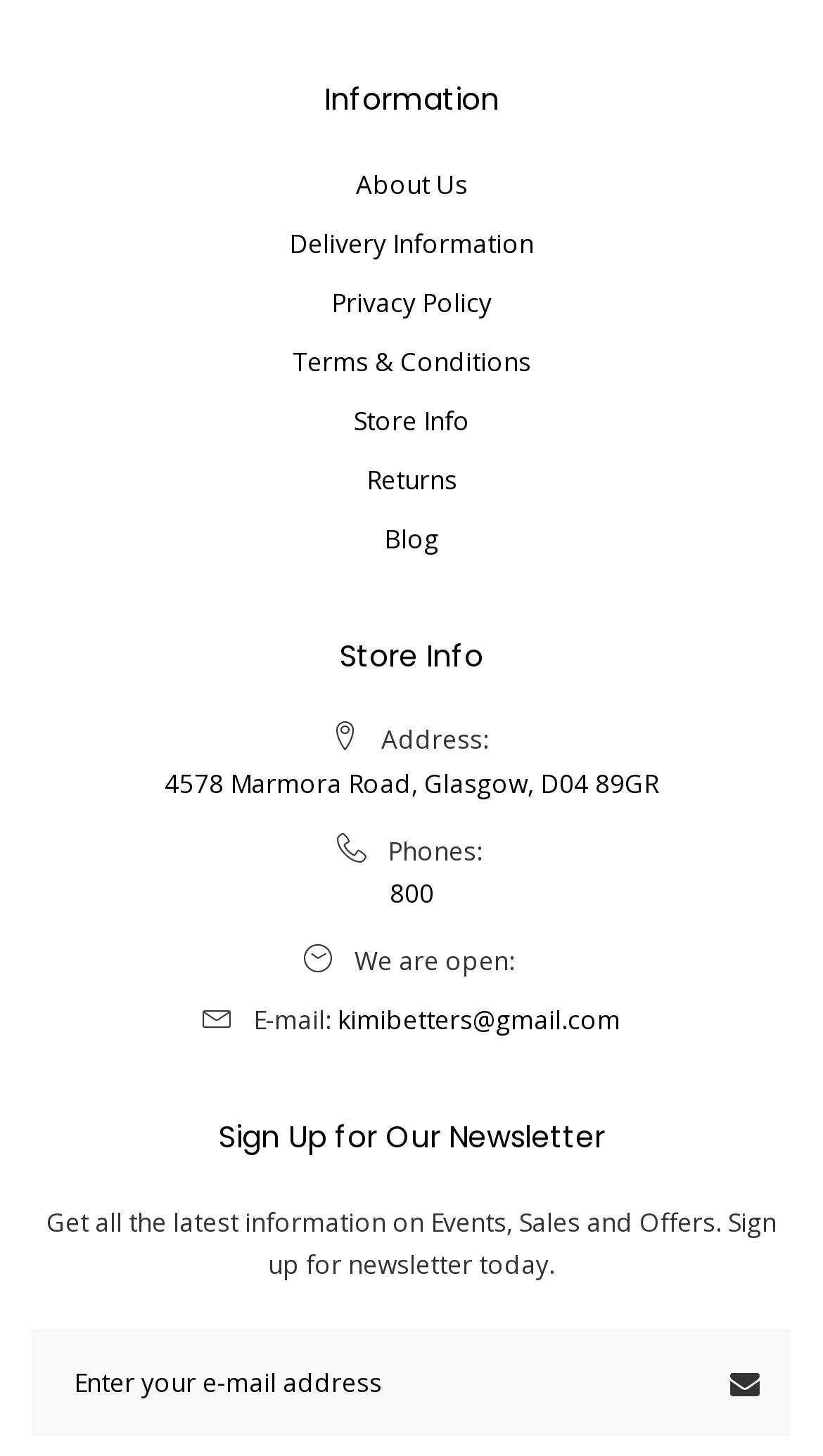Specify the bounding box coordinates of the area to click in order to execute this command: 'Send an email'. The coordinates should consist of four float numbers ranging from 0 to 1, and should be formatted as [left, top, right, bottom].

[0.41, 0.683, 0.754, 0.718]